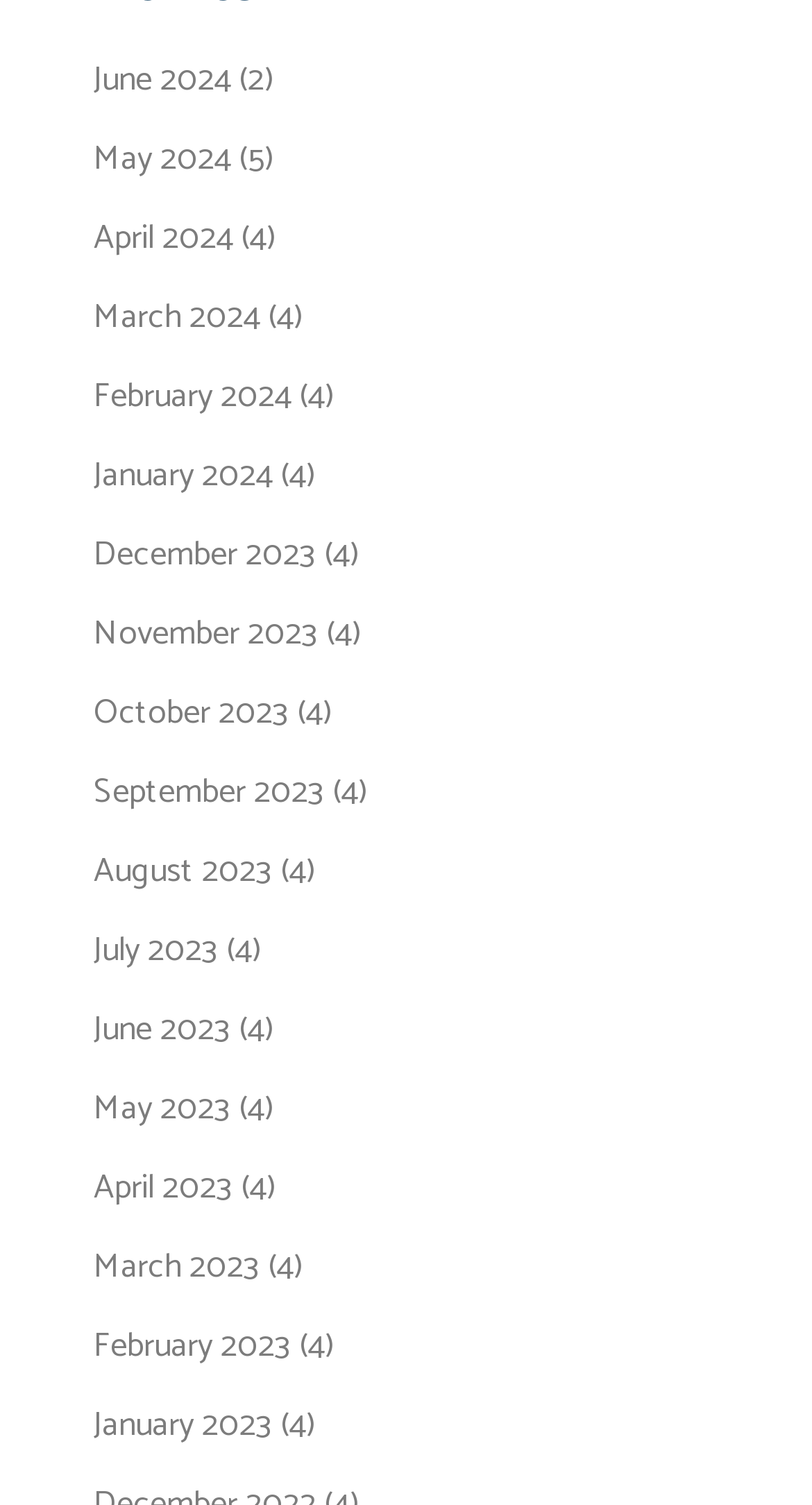Locate the bounding box of the UI element with the following description: "April 2024".

[0.115, 0.14, 0.287, 0.177]